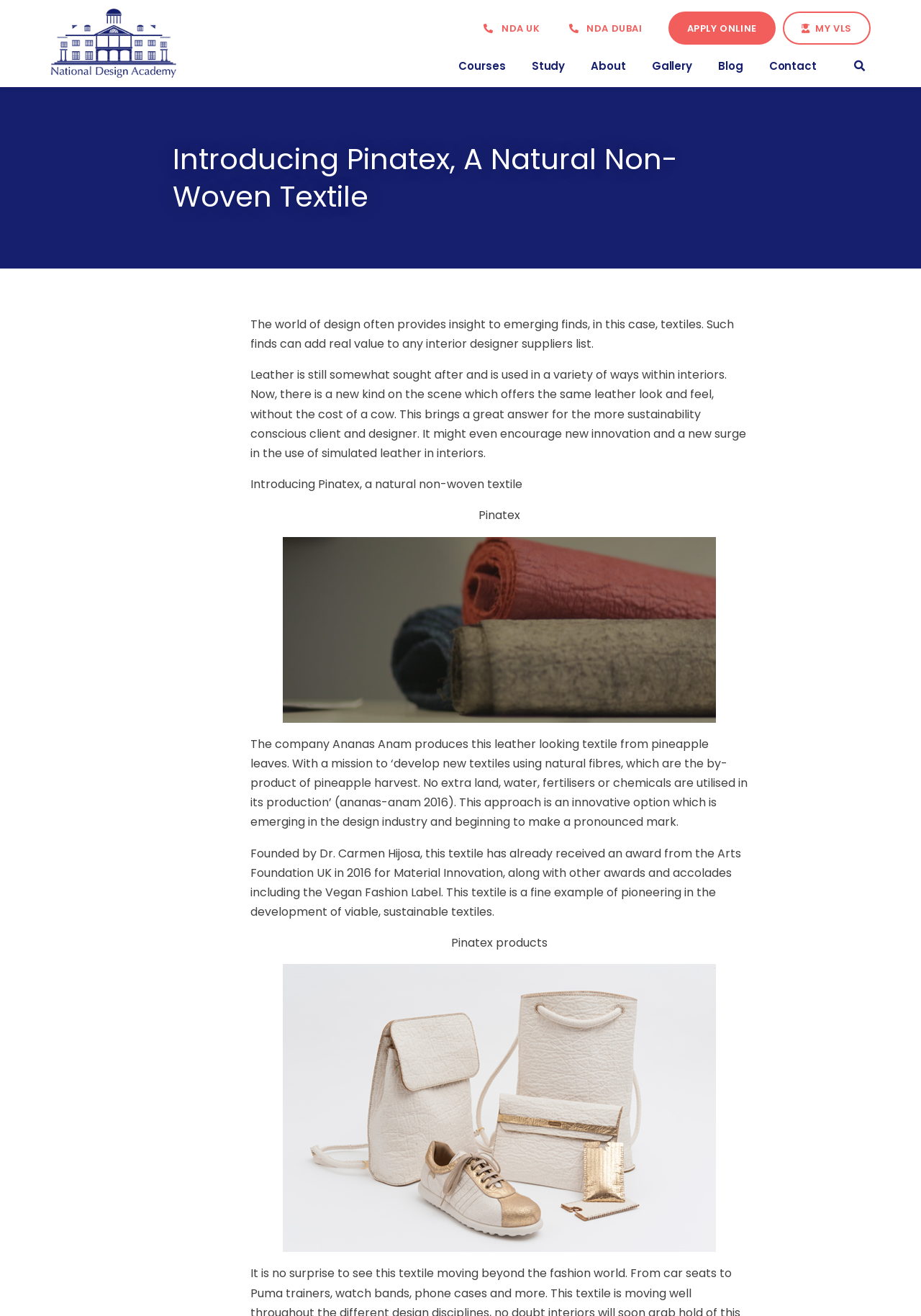Please find the bounding box coordinates of the clickable region needed to complete the following instruction: "Share on facebook". The bounding box coordinates must consist of four float numbers between 0 and 1, i.e., [left, top, right, bottom].

[0.184, 0.246, 0.215, 0.267]